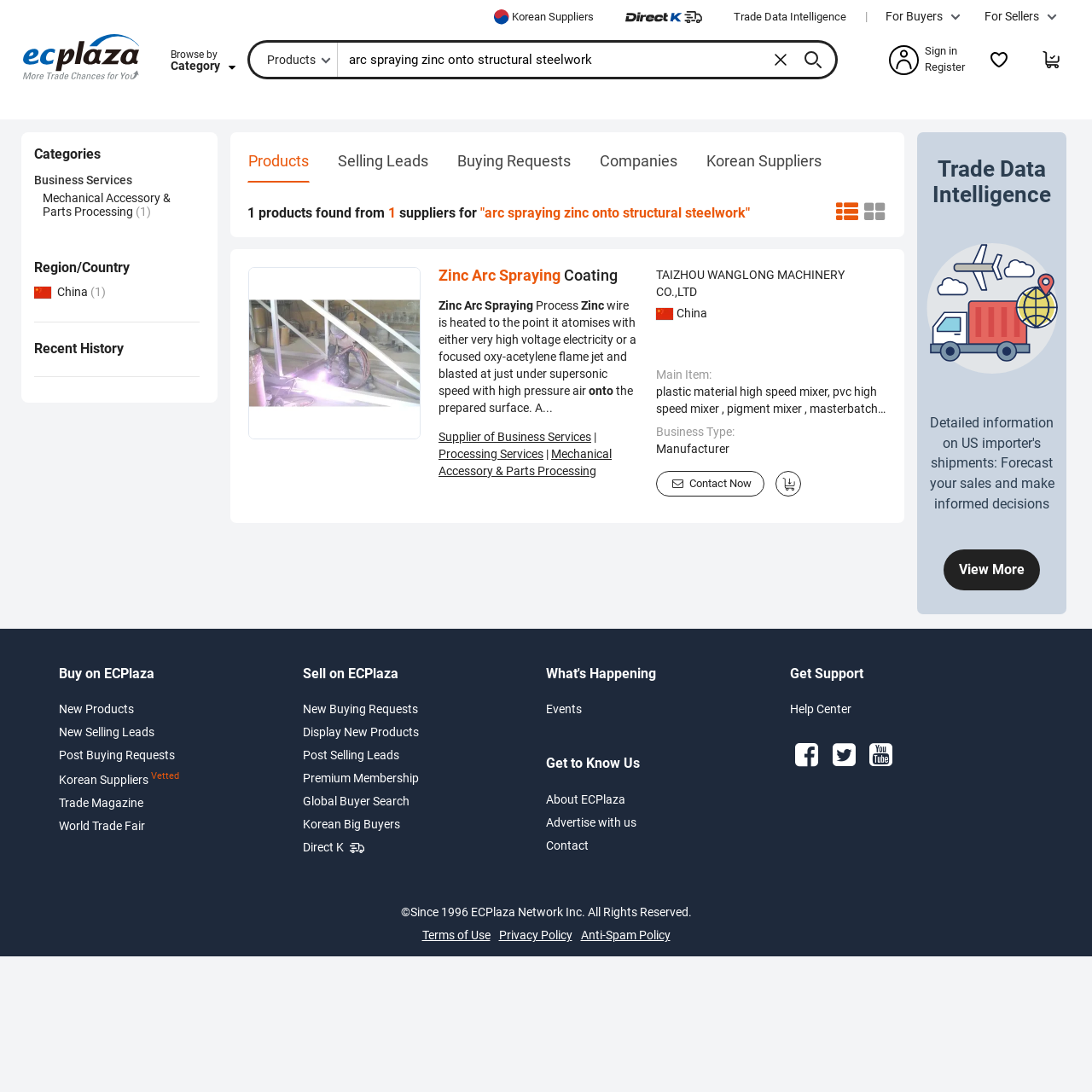Please determine the bounding box coordinates of the area that needs to be clicked to complete this task: 'Sign in'. The coordinates must be four float numbers between 0 and 1, formatted as [left, top, right, bottom].

[0.847, 0.04, 0.884, 0.055]